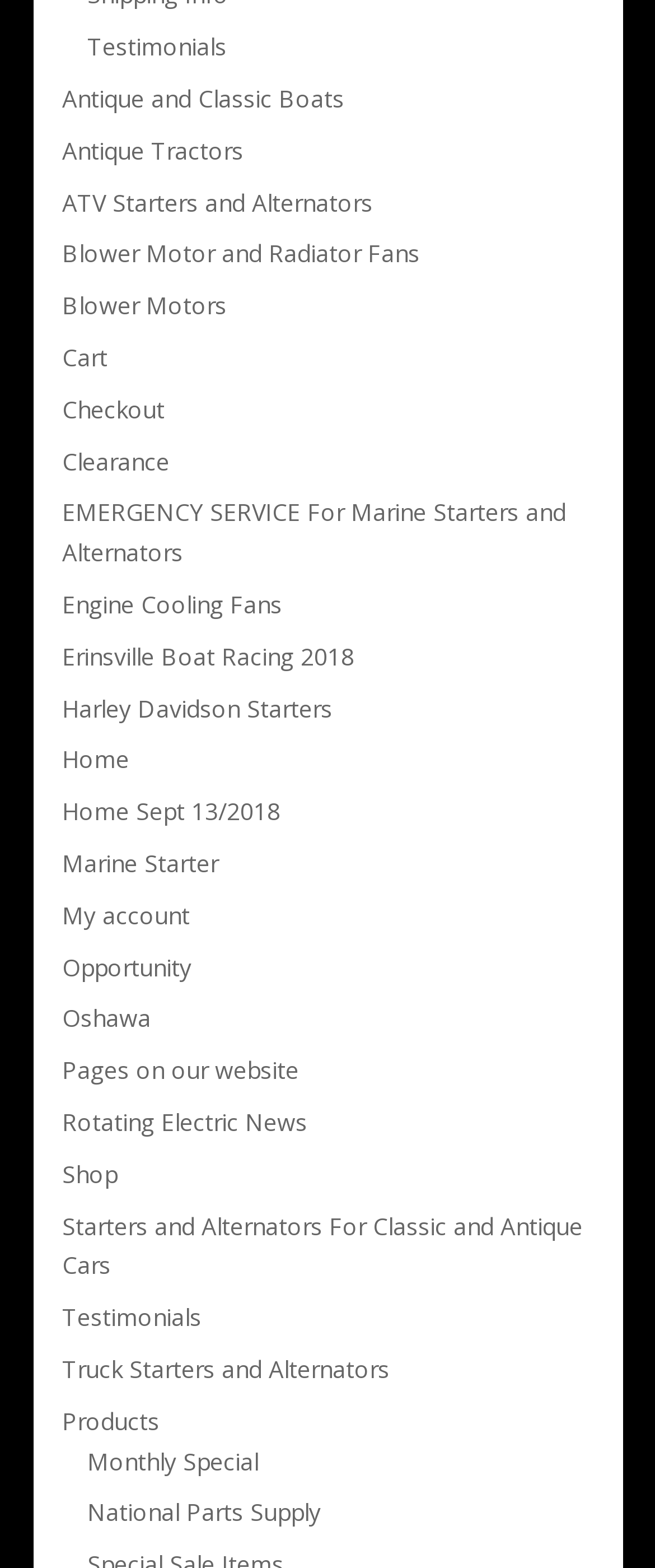Predict the bounding box coordinates of the UI element that matches this description: "ATV Starters and Alternators". The coordinates should be in the format [left, top, right, bottom] with each value between 0 and 1.

[0.095, 0.119, 0.569, 0.139]